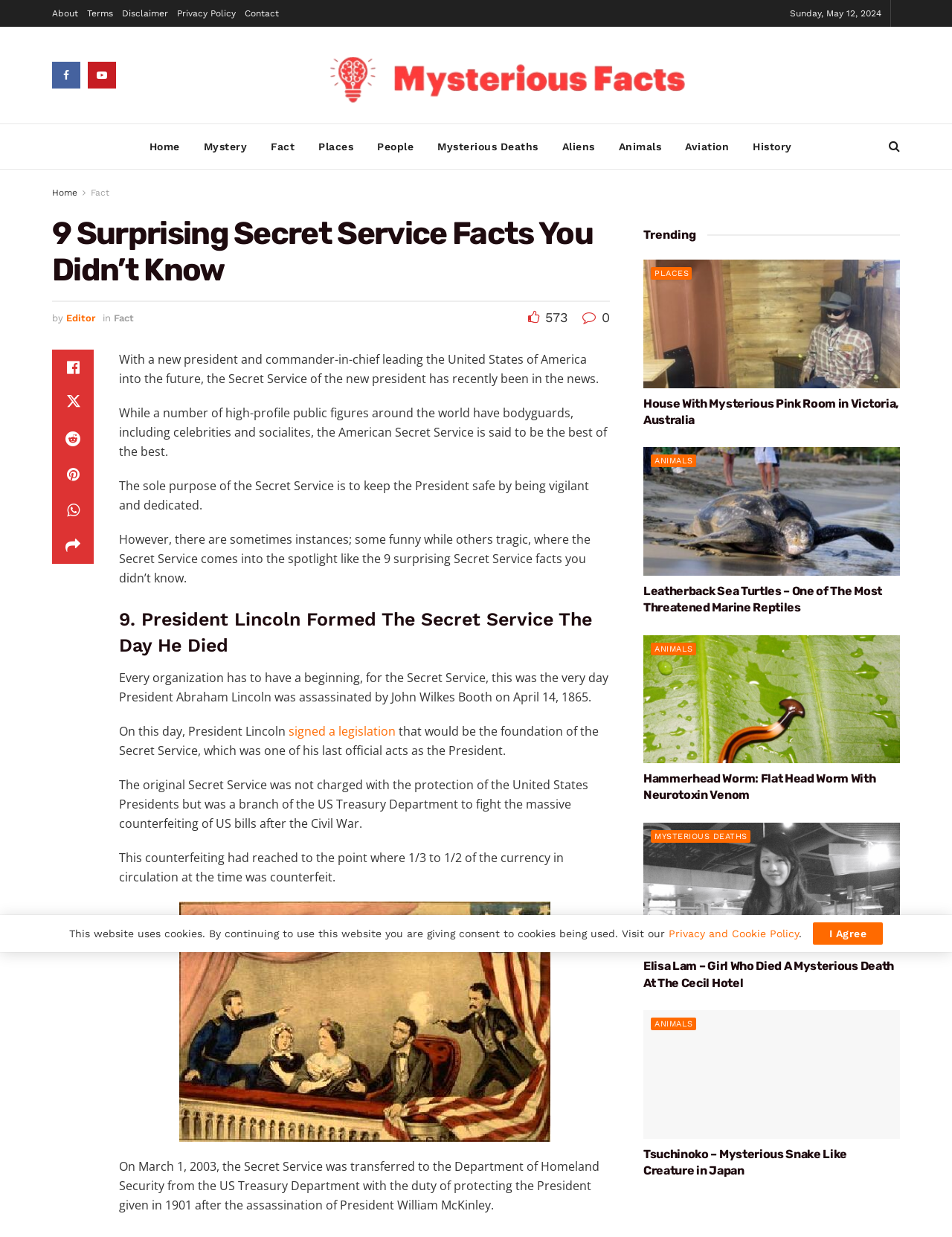Provide a thorough description of this webpage.

This webpage is about mysterious facts, with a focus on the Secret Service. At the top, there are several links to different sections of the website, including "About", "Terms", "Disclaimer", "Privacy Policy", and "Contact". Below these links, there is a date displayed, "Sunday, May 12, 2024". 

To the right of the date, there are several social media links, including Facebook, Twitter, and Instagram. Below these links, there is a main navigation menu with links to "Home", "Mystery", "Fact", "Places", "People", "Mysterious Deaths", "Aliens", "Animals", "Aviation", and "History".

The main content of the webpage is an article titled "9 Surprising Secret Service Facts You Didn't Know". The article is divided into several sections, each with a heading and a brief description. The sections include "9. President Lincoln Formed The Secret Service The Day He Died", which discusses the origins of the Secret Service, and "On March 1, 2003, the Secret Service was transferred to the Department of Homeland Security", which talks about the transfer of the Secret Service to the Department of Homeland Security.

To the right of the main content, there is a sidebar with a heading "Trending" and several article links, each with an image and a brief description. The articles include "House With Mysterious Pink Room in Victoria, Australia", "Leatherback Sea Turtles – One of The Most Threatened Marine Reptiles", "Hammerhead Worm: Flat Head Worm With Neurotoxin Venom", "Elisa Lam – Girl Who Died A Mysterious Death At The Cecil Hotel", and "Tsuchinoko – Mysterious Snake Like Creature in Japan".